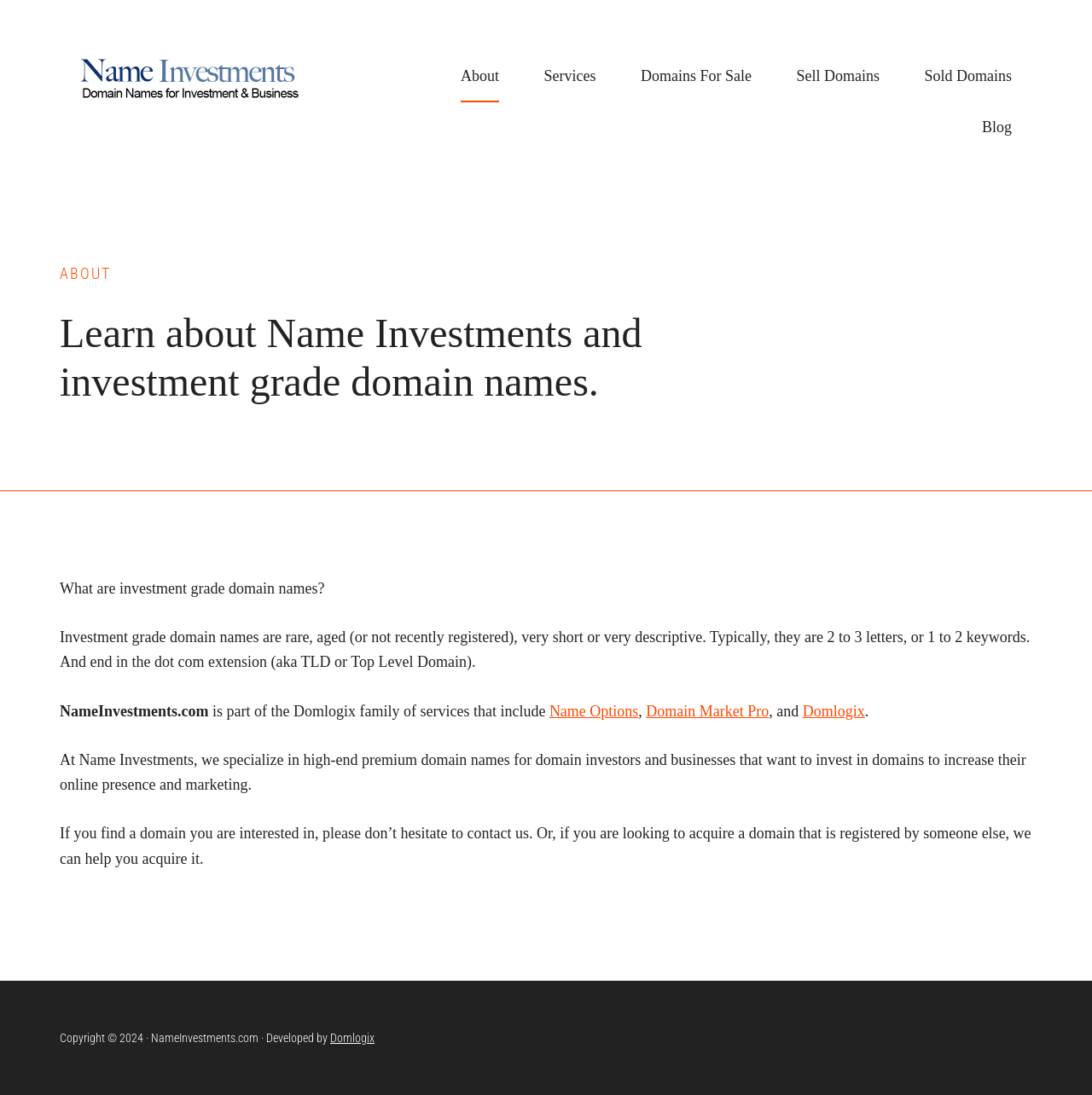What is the extension of investment grade domain names?
Look at the image and respond with a one-word or short-phrase answer.

dot com